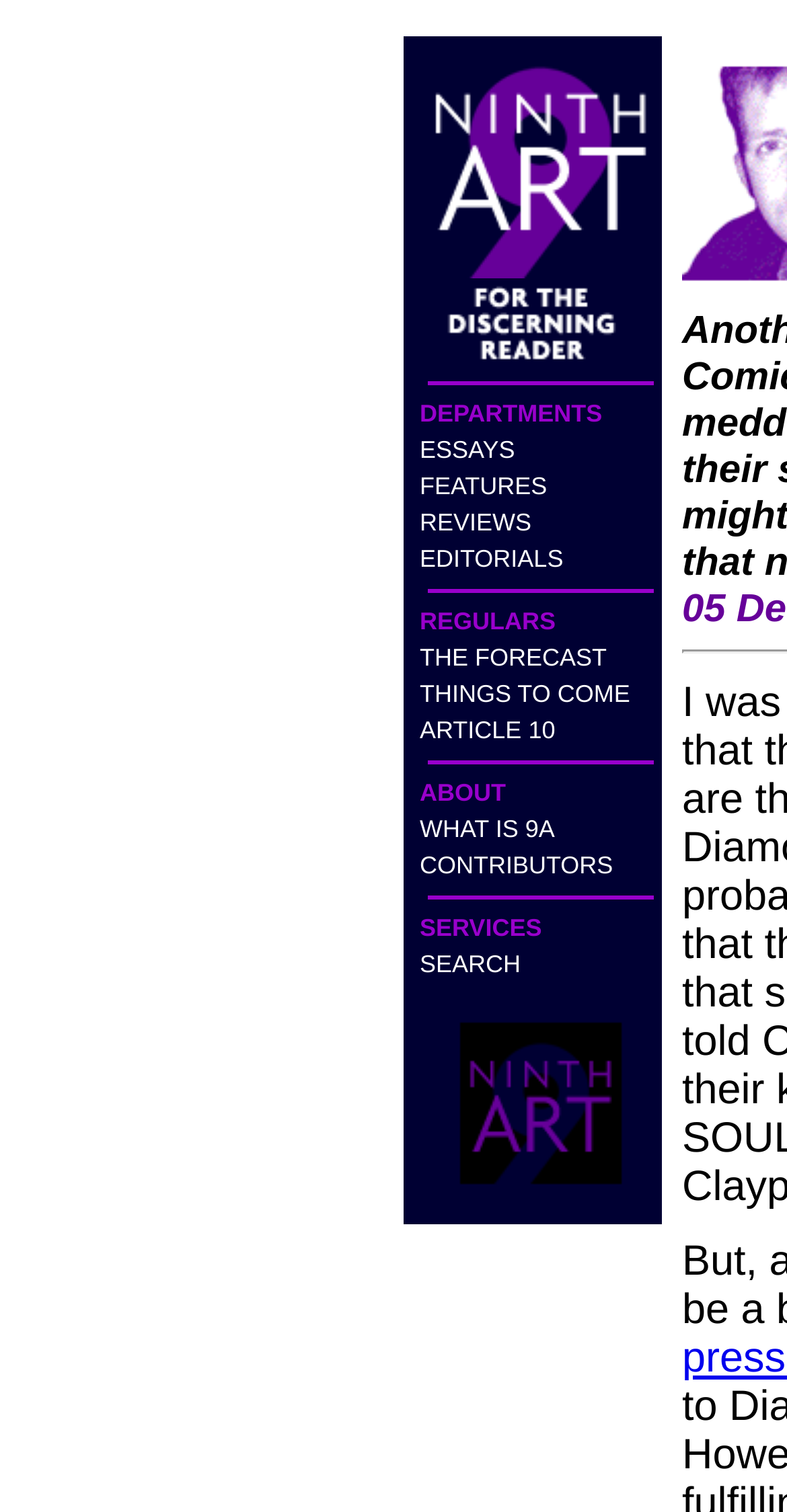Identify the bounding box coordinates of the clickable region necessary to fulfill the following instruction: "read the ESSAYS section". The bounding box coordinates should be four float numbers between 0 and 1, i.e., [left, top, right, bottom].

[0.533, 0.288, 0.654, 0.307]